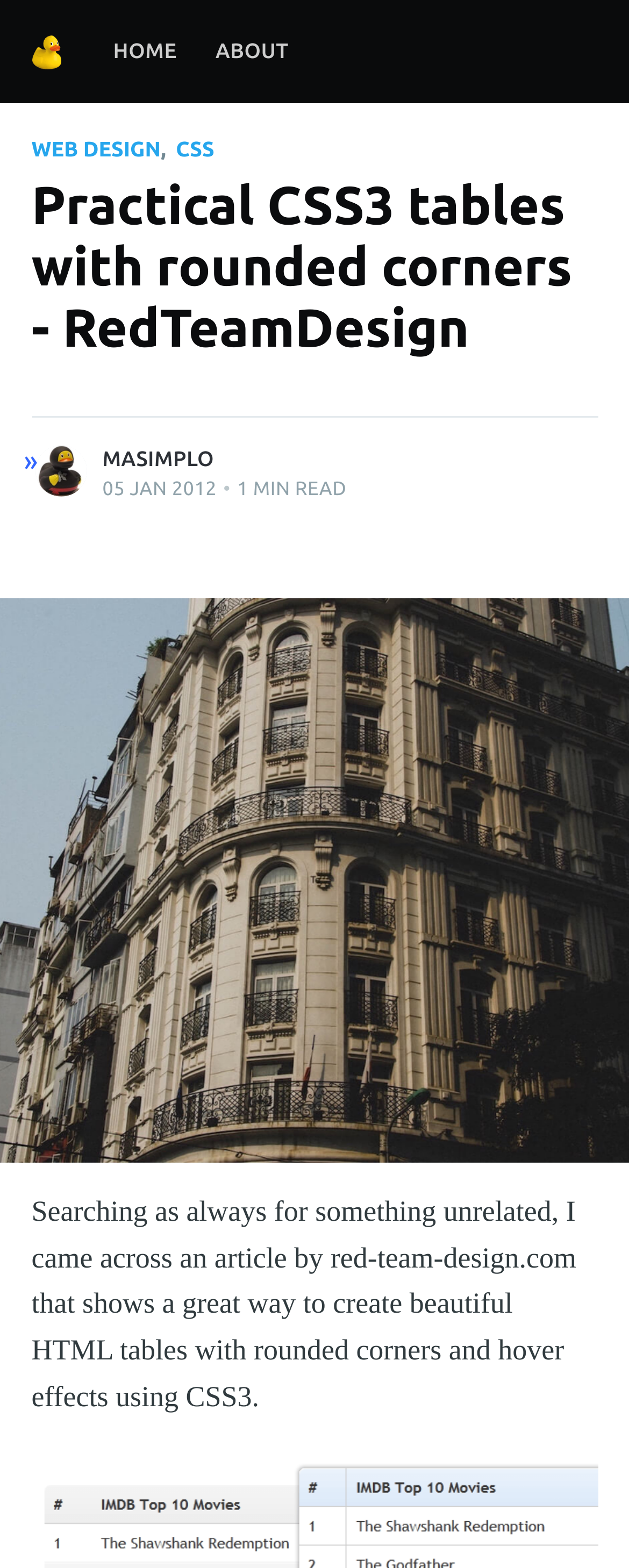Could you determine the bounding box coordinates of the clickable element to complete the instruction: "Learn about partnership opportunities"? Provide the coordinates as four float numbers between 0 and 1, i.e., [left, top, right, bottom].

None